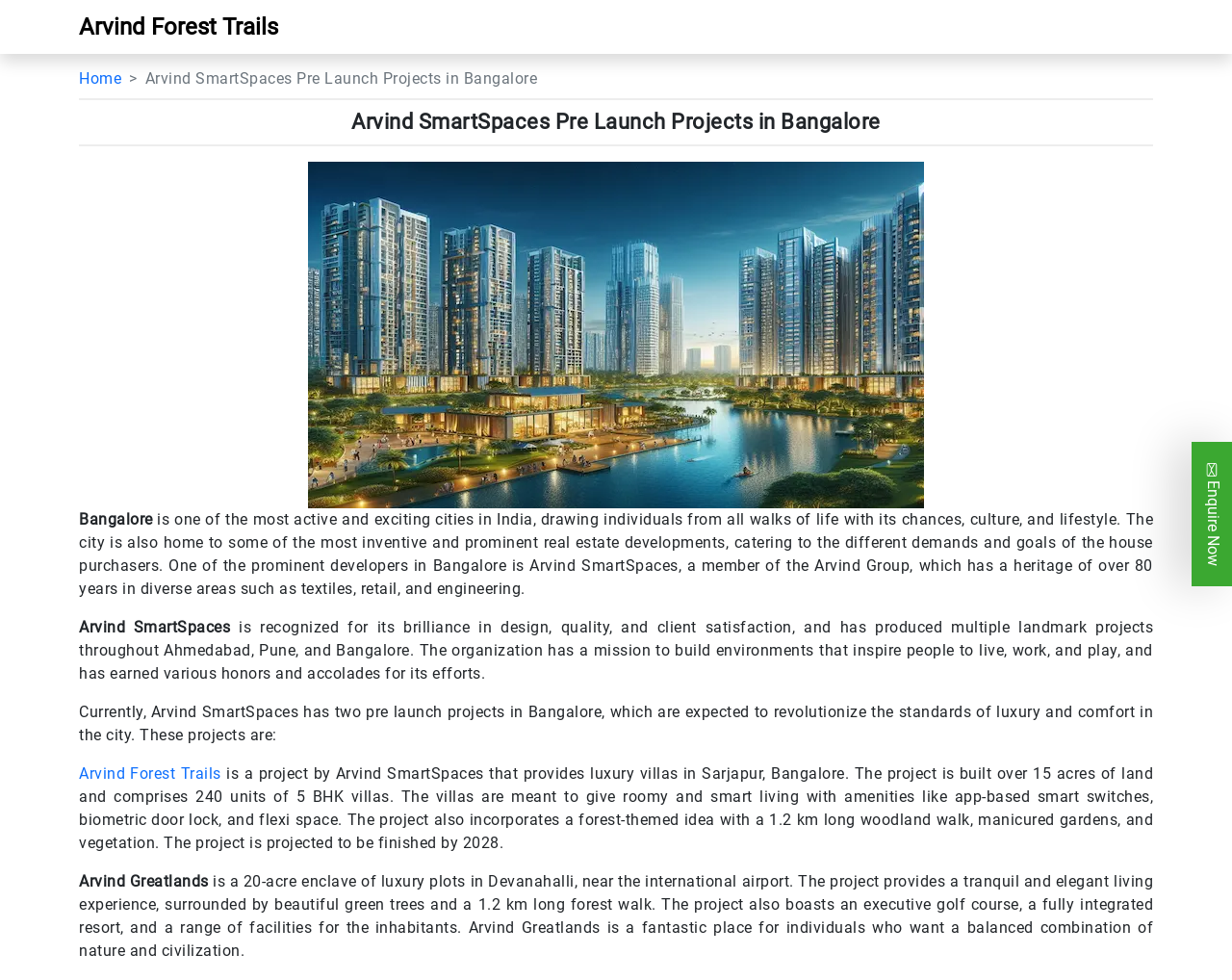What is the theme of Arvind Forest Trails?
Answer the question with a thorough and detailed explanation.

The theme of Arvind Forest Trails can be found in the static text 'The project also incorporates a forest-themed idea with a 1.2 km long woodland walk, manicured gardens, and vegetation...'.